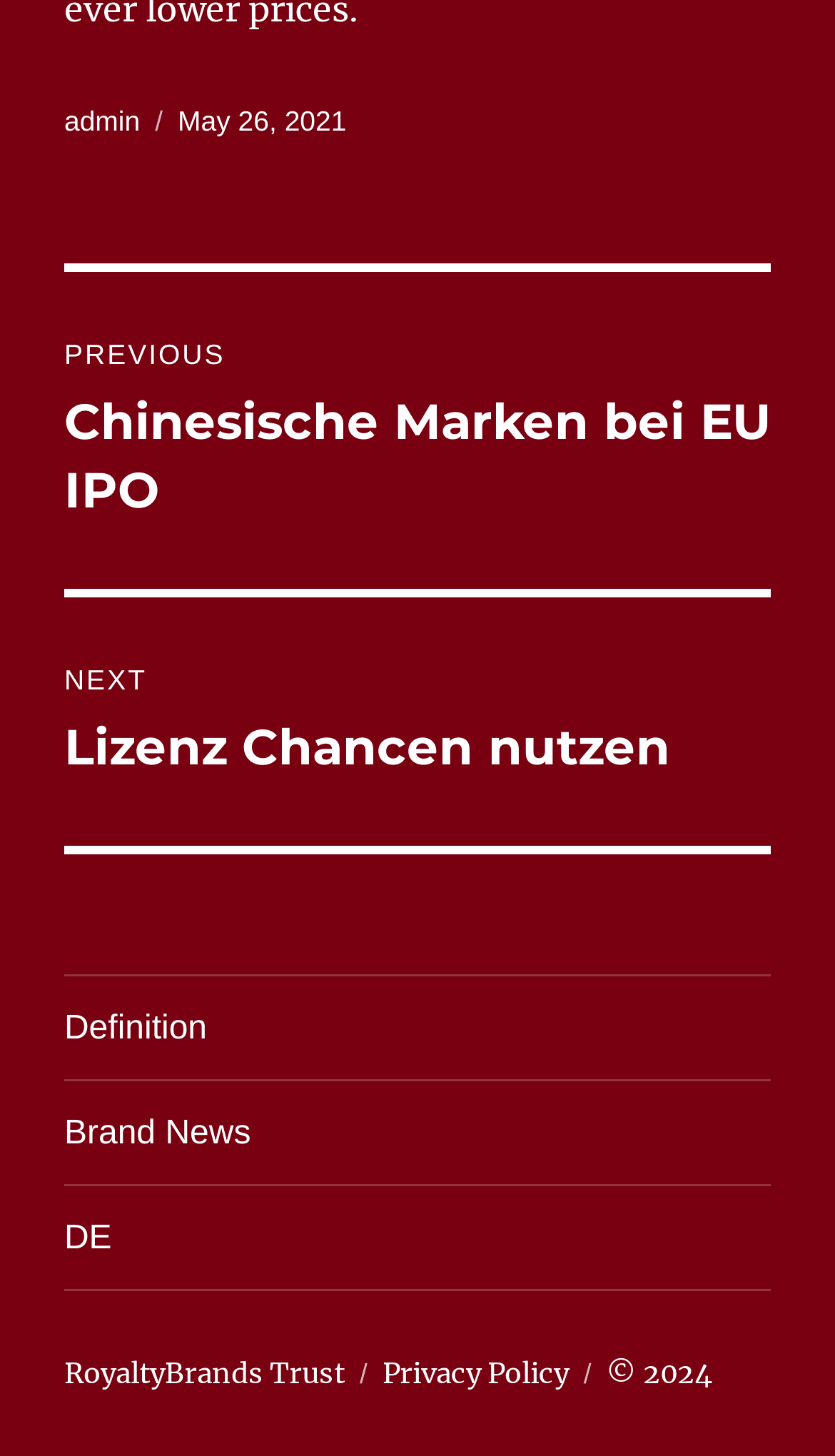Please indicate the bounding box coordinates for the clickable area to complete the following task: "Go to Definition page". The coordinates should be specified as four float numbers between 0 and 1, i.e., [left, top, right, bottom].

[0.077, 0.671, 0.923, 0.741]